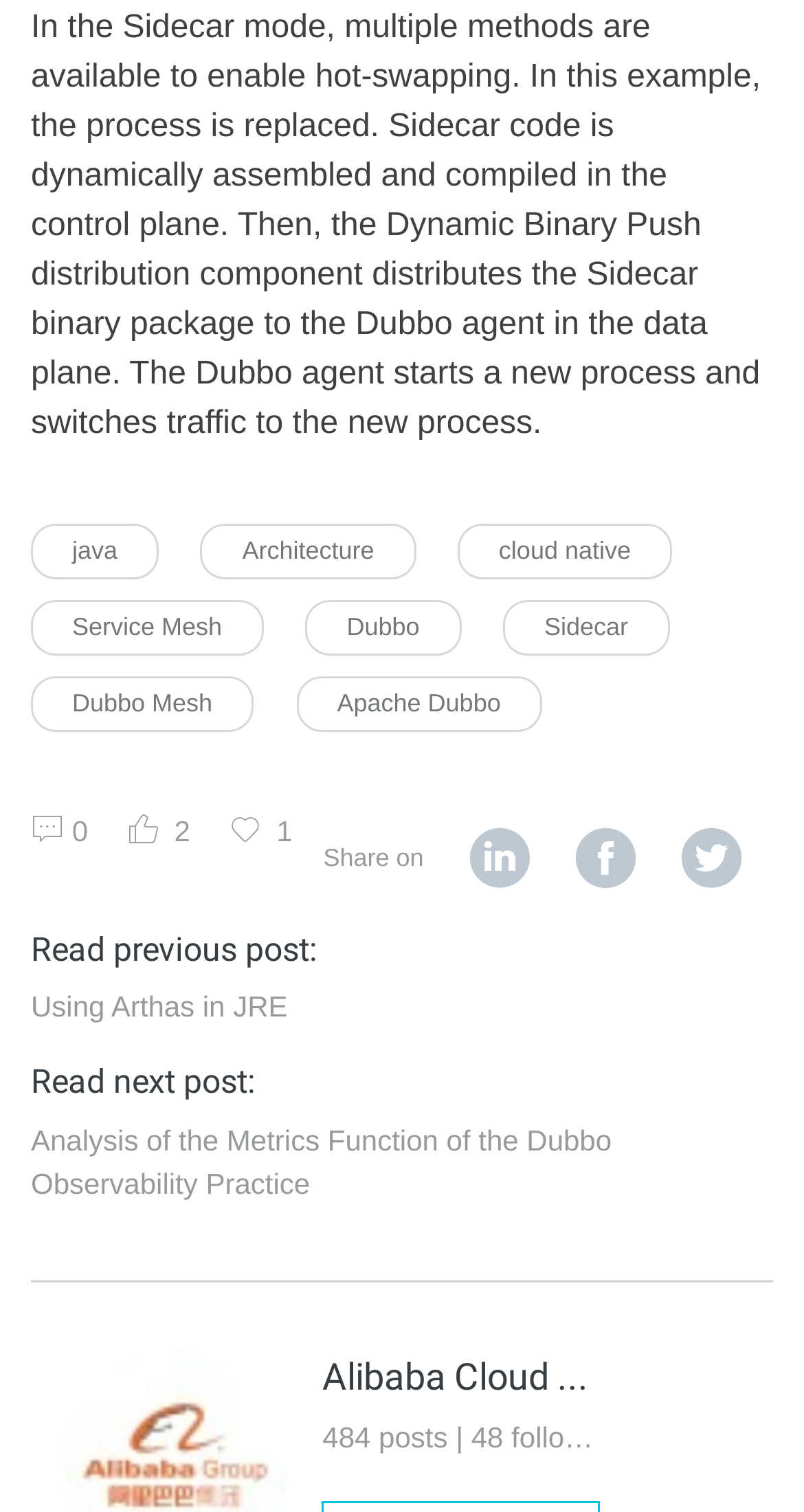For the given element description Using Arthas in JRE, determine the bounding box coordinates of the UI element. The coordinates should follow the format (top-left x, top-left y, bottom-right x, bottom-right y) and be within the range of 0 to 1.

[0.038, 0.655, 0.358, 0.677]